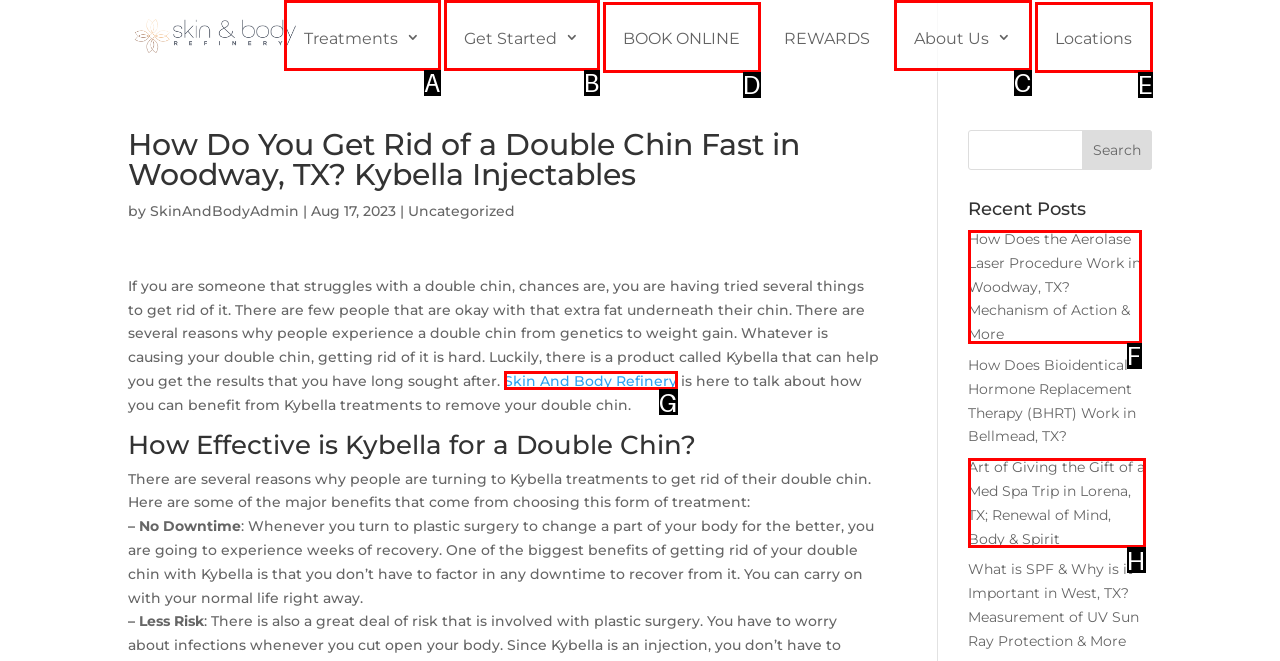Match the element description to one of the options: Skin And Body Refinery
Respond with the corresponding option's letter.

G